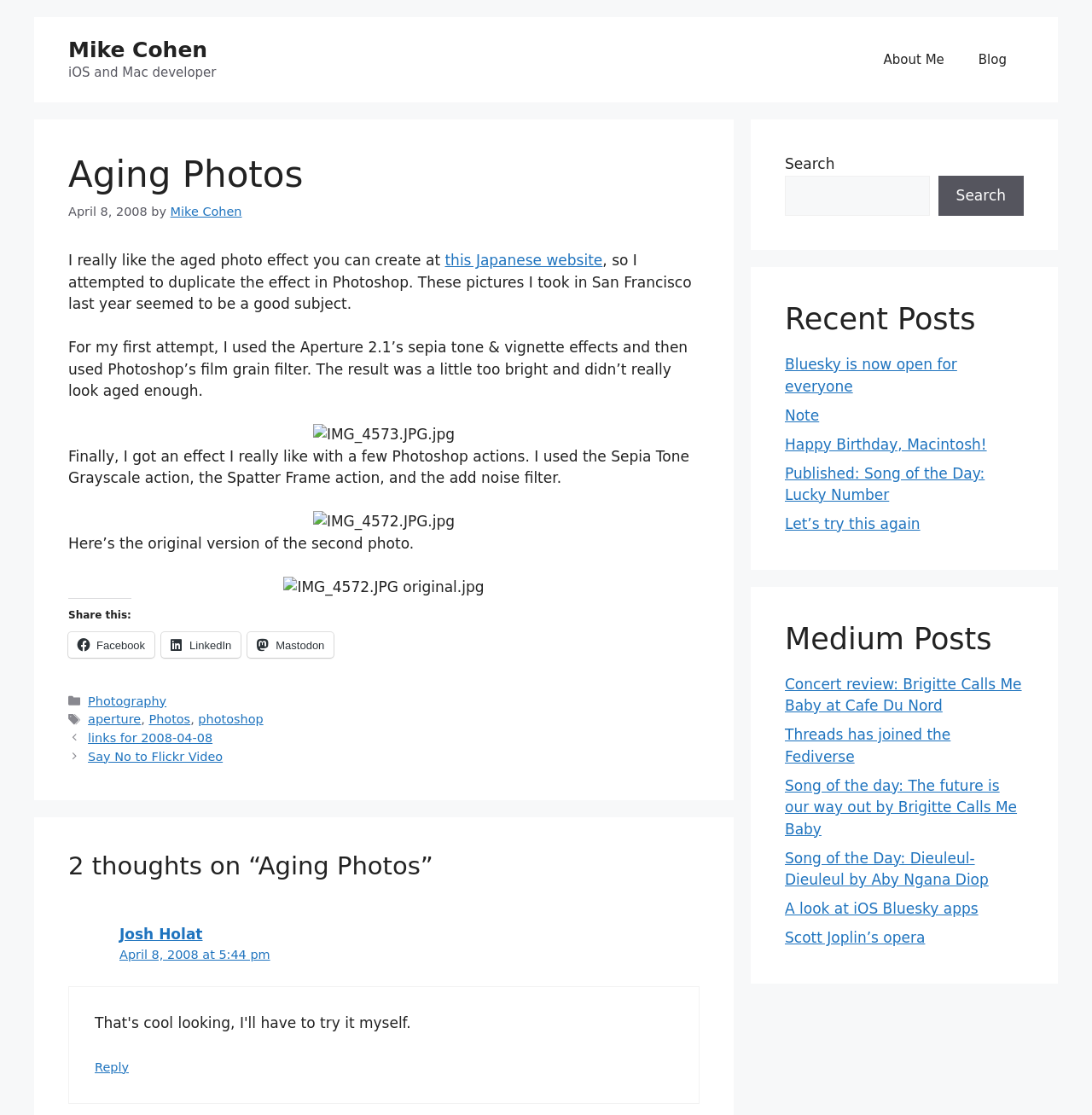Can you find the bounding box coordinates for the element that needs to be clicked to execute this instruction: "Read the comment from Josh Holat"? The coordinates should be given as four float numbers between 0 and 1, i.e., [left, top, right, bottom].

[0.109, 0.83, 0.186, 0.845]